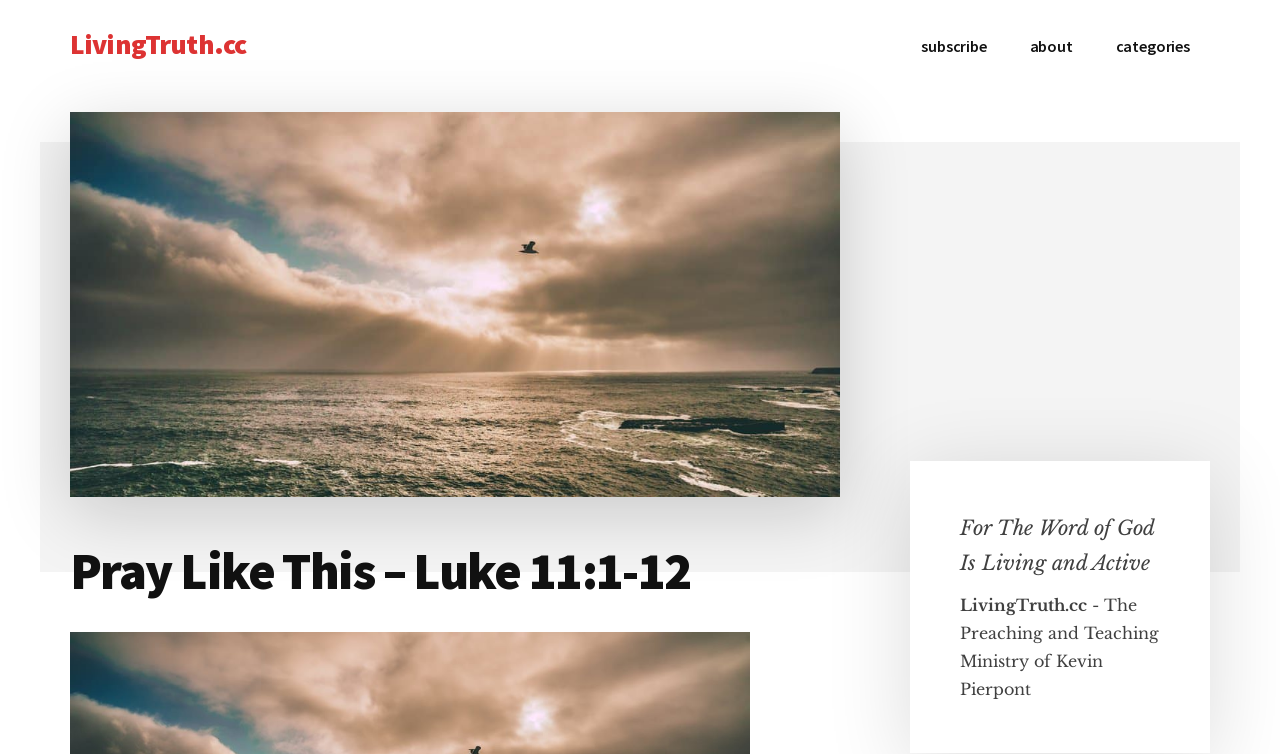Please locate and generate the primary heading on this webpage.

Pray Like This – Luke 11:1-12